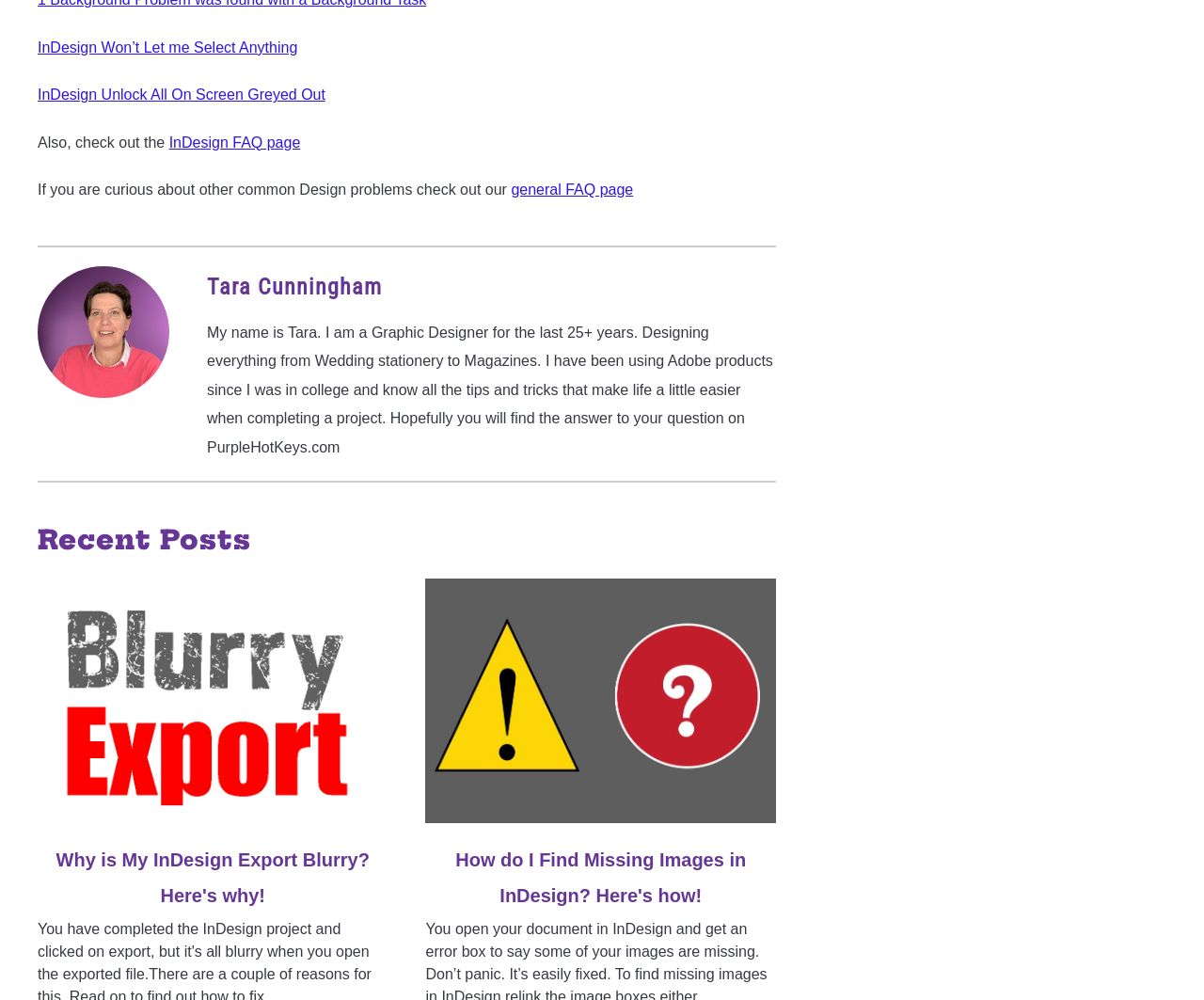Determine the bounding box coordinates for the clickable element required to fulfill the instruction: "Check out the post 'Why is My InDesign Export Blurry? Here's why!' ". Provide the coordinates as four float numbers between 0 and 1, i.e., [left, top, right, bottom].

[0.031, 0.579, 0.322, 0.823]